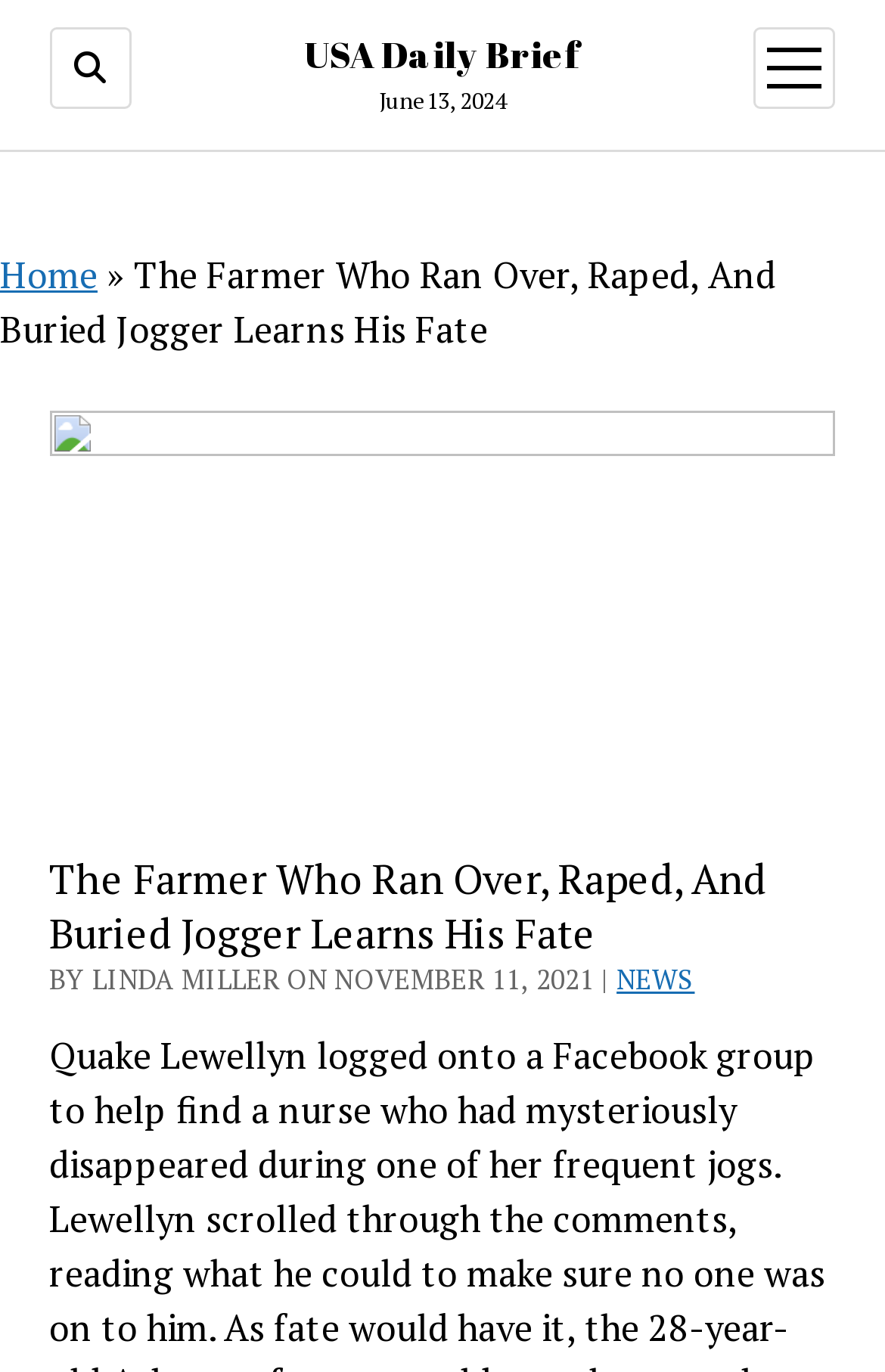Who is the author of the article?
Provide a well-explained and detailed answer to the question.

I found the author of the article by looking at the static text element 'BY LINDA MILLER ON NOVEMBER 11, 2021 |' which is located at the bottom of the title section.